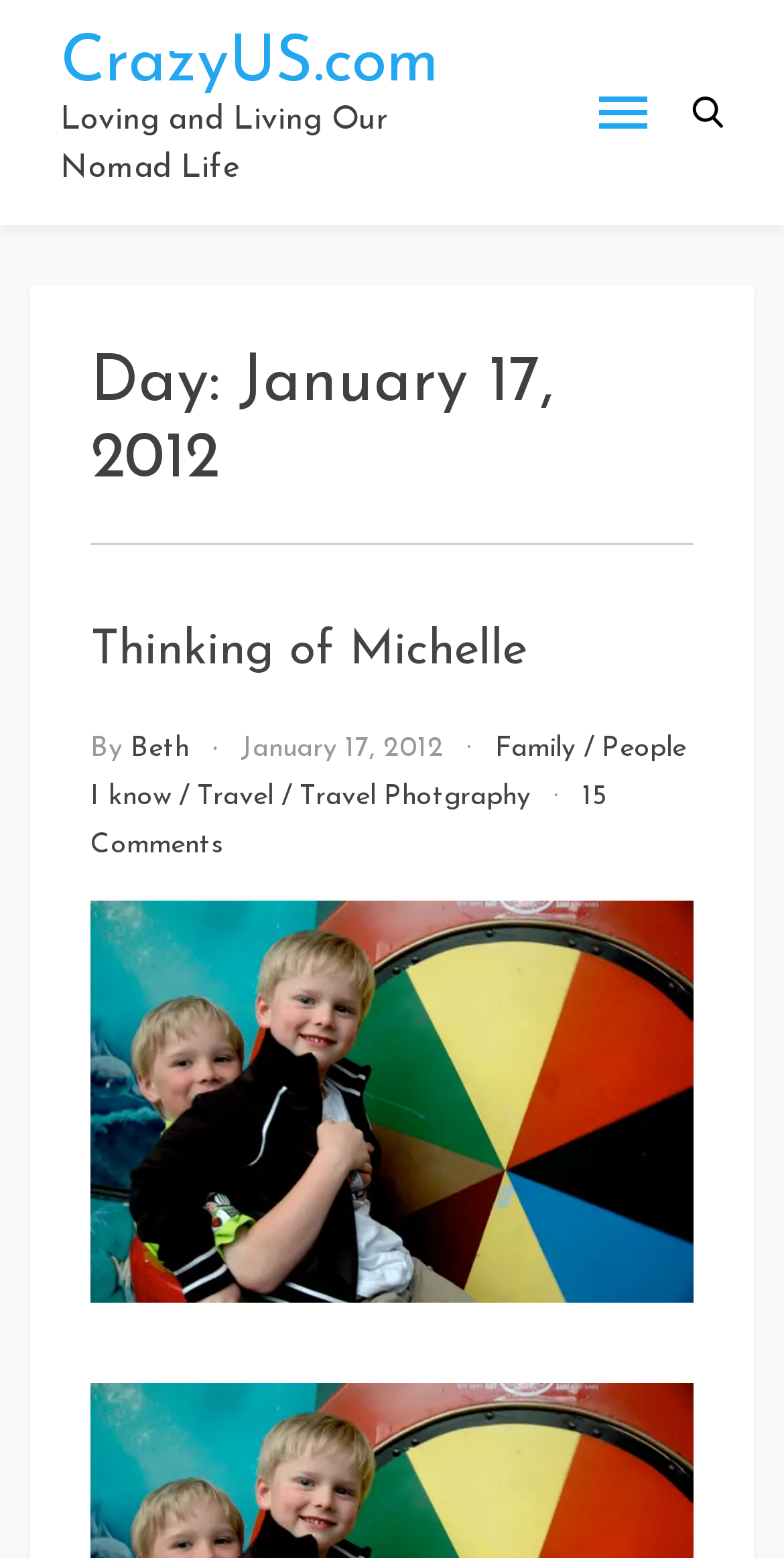Show me the bounding box coordinates of the clickable region to achieve the task as per the instruction: "Search for something".

[0.882, 0.057, 0.923, 0.088]